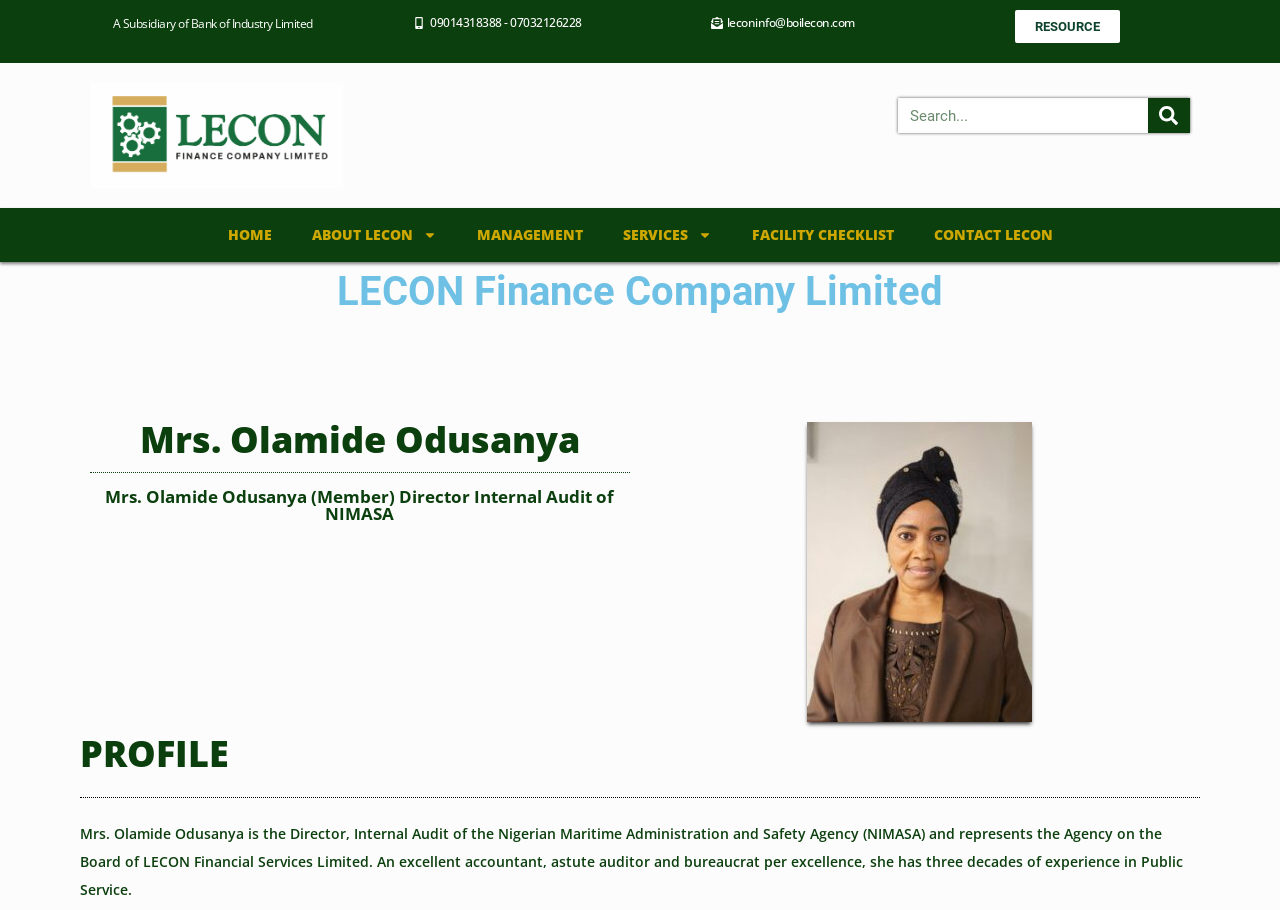Give a comprehensive overview of the webpage, including key elements.

The webpage is about Mrs. Olamide Odusanya, a director at LECON Finance Company Limited. At the top left, there is a logo of LECON Finance Company Limited, accompanied by a search bar and a search button on the right. Below the logo, there is a horizontal navigation menu with links to HOME, ABOUT LECON, MANAGEMENT, SERVICES, FACILITY CHECKLIST, and CONTACT LECON. 

On the top right, there are three contact links: a phone number, an email address, and a RESOURCE link. Below the navigation menu, there is a heading that reads "LECON Finance Company Limited" with a link to the same title. 

The main content of the webpage is about Mrs. Olamide Odusanya's profile. There is a heading that reads "Mrs. Olamide Odusanya" followed by another heading that describes her position as the Director Internal Audit of NIMASA. Below these headings, there is a paragraph that summarizes her experience and background as an accountant, auditor, and bureaucrat. 

At the bottom of the page, there is a heading that reads "PROFILE" which seems to be a section title for Mrs. Olamide Odusanya's profile.